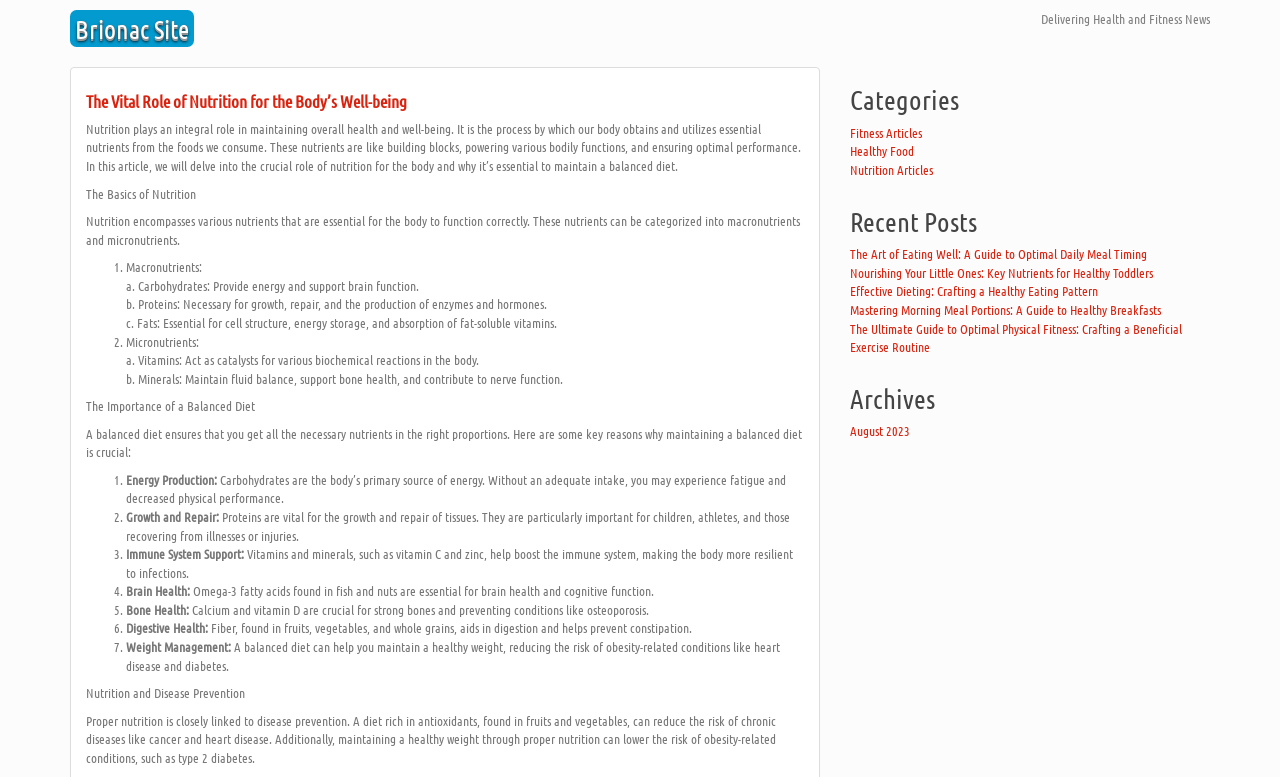Analyze and describe the webpage in a detailed narrative.

The webpage is about health and fitness news, specifically focusing on the importance of nutrition for overall well-being. At the top, there is a header section with a title "The Vital Role of Nutrition for the Body's Well-being" and a link to the same title. Below this, there is a brief introduction to nutrition, explaining its role in maintaining overall health and well-being.

The main content of the page is divided into sections, each discussing a specific aspect of nutrition. The first section, "The Basics of Nutrition", explains the different types of nutrients, including macronutrients and micronutrients, and their functions in the body. This section is followed by "The Importance of a Balanced Diet", which highlights the key reasons why a balanced diet is crucial for energy production, growth and repair, immune system support, brain health, bone health, digestive health, and weight management.

The next section, "Nutrition and Disease Prevention", discusses the link between proper nutrition and disease prevention, including the role of antioxidants in reducing the risk of chronic diseases like cancer and heart disease.

On the right side of the page, there are three sections: "Categories", "Recent Posts", and "Archives". The "Categories" section lists links to different categories of articles, including "Fitness Articles", "Healthy Food", and "Nutrition Articles". The "Recent Posts" section lists links to recent articles, including "The Art of Eating Well: A Guide to Optimal Daily Meal Timing", "Nourishing Your Little Ones: Key Nutrients for Healthy Toddlers", and "Effective Dieting: Crafting a Healthy Eating Pattern". The "Archives" section lists a link to "August 2023" archives.

Overall, the webpage provides a wealth of information on the importance of nutrition for overall health and well-being, with a focus on the different aspects of nutrition and its role in disease prevention.